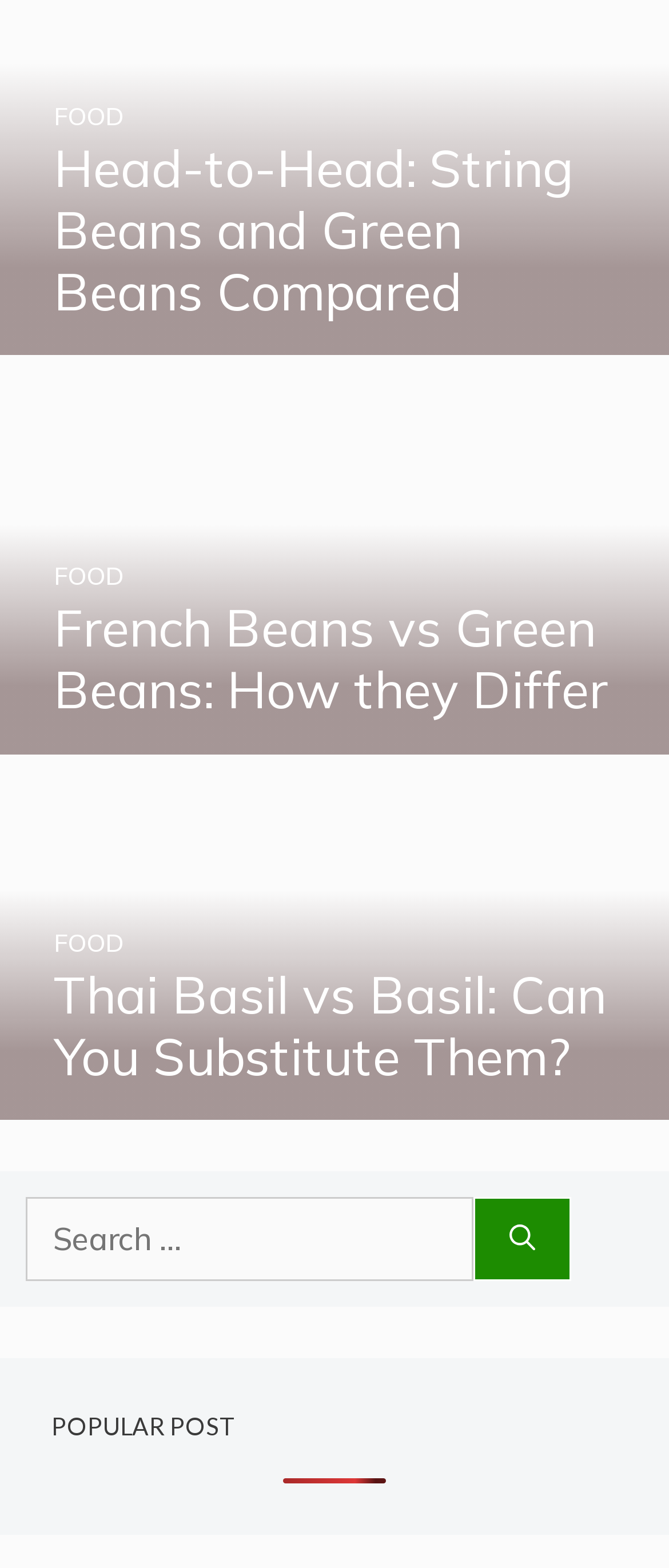Identify the bounding box coordinates of the area that should be clicked in order to complete the given instruction: "View popular posts". The bounding box coordinates should be four float numbers between 0 and 1, i.e., [left, top, right, bottom].

[0.077, 0.899, 0.923, 0.921]